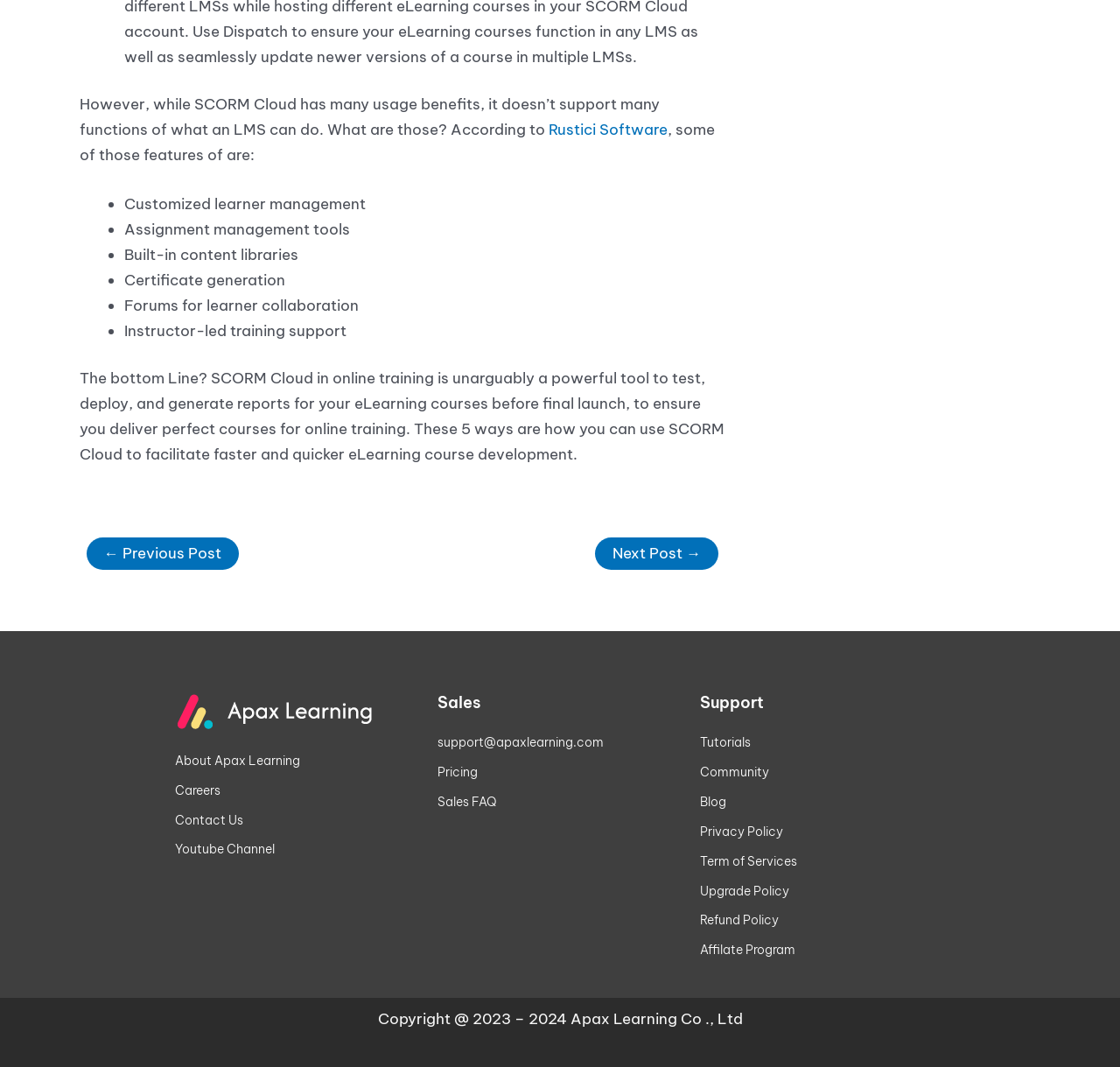Based on the element description: "Privacy Policy", identify the UI element and provide its bounding box coordinates. Use four float numbers between 0 and 1, [left, top, right, bottom].

[0.625, 0.768, 0.844, 0.791]